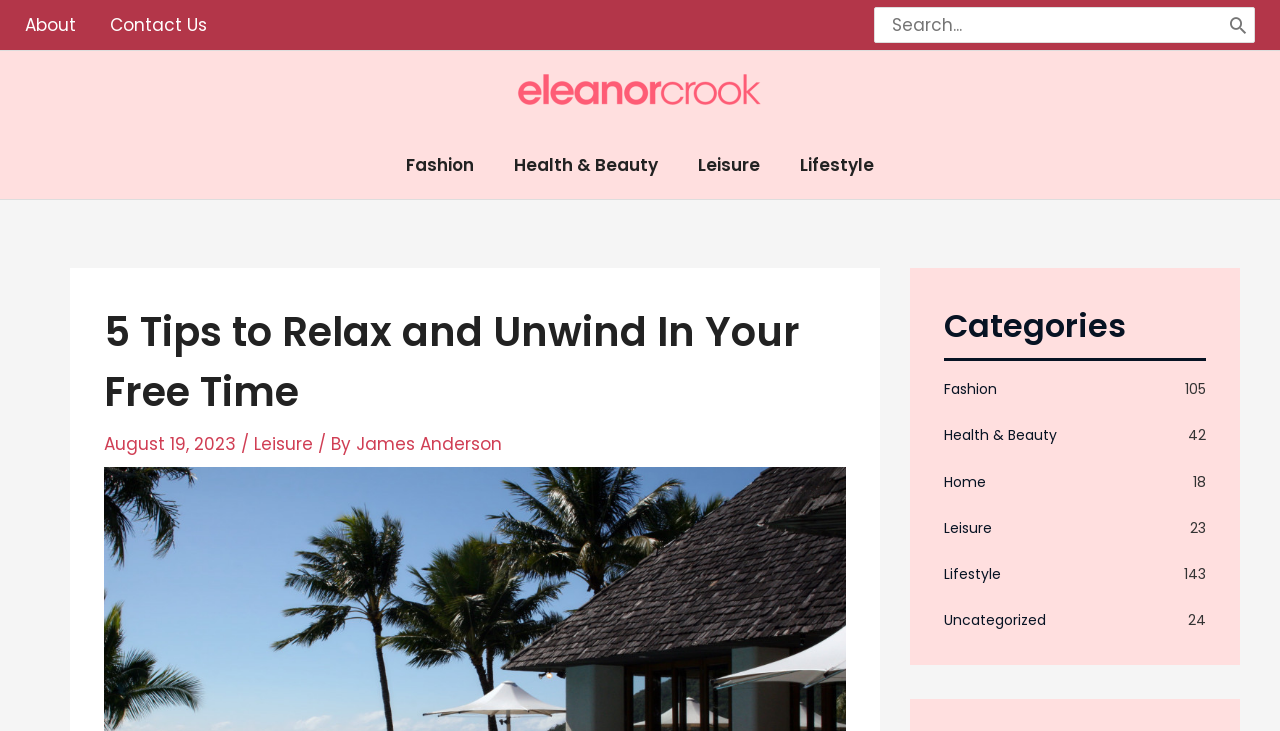Indicate the bounding box coordinates of the clickable region to achieve the following instruction: "go to about page."

[0.02, 0.007, 0.073, 0.062]